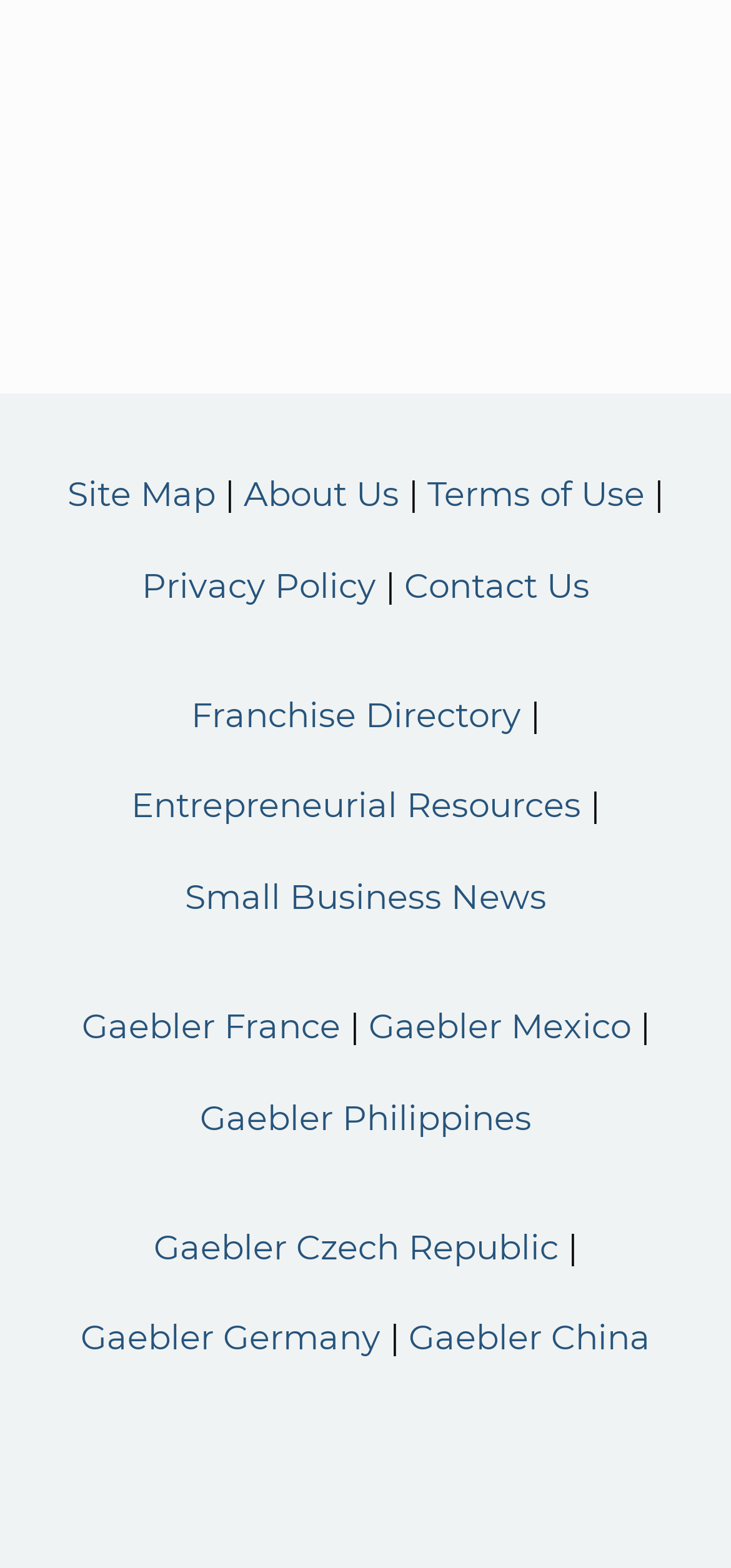Please locate the bounding box coordinates of the element that should be clicked to achieve the given instruction: "View Freelance job listings".

None